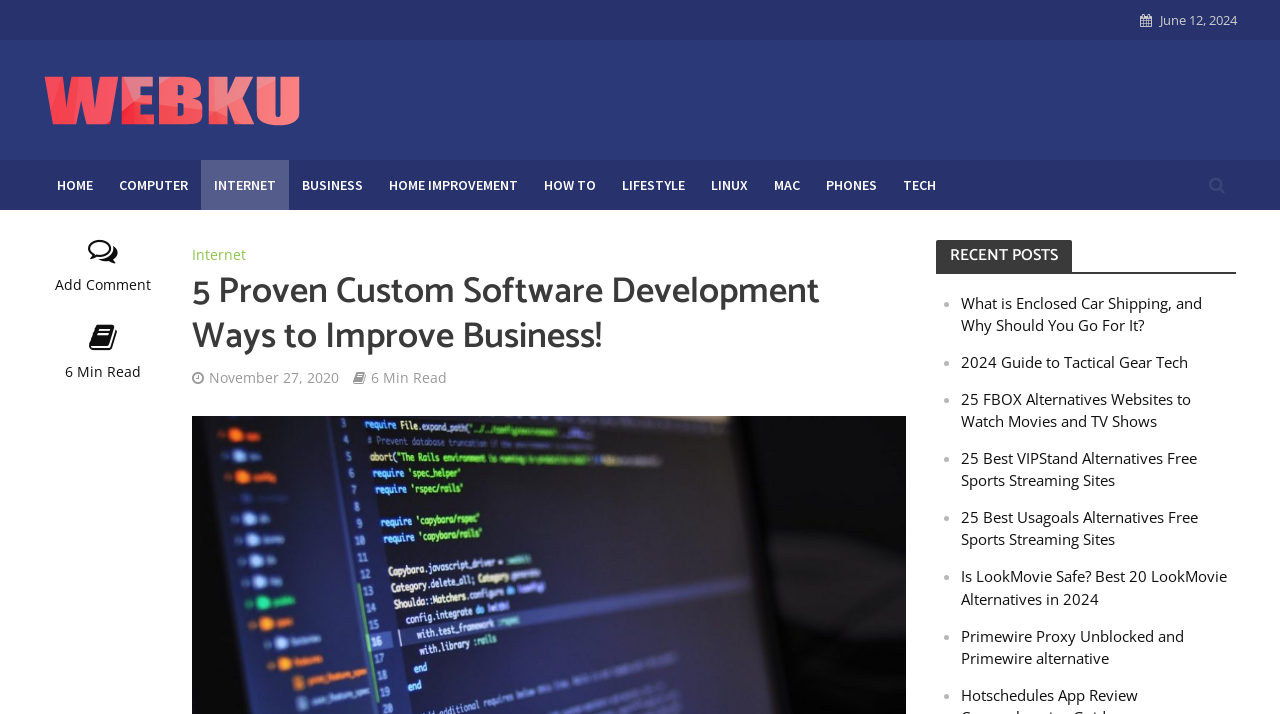Answer with a single word or phrase: 
What is the estimated reading time of the current post?

6 Min Read